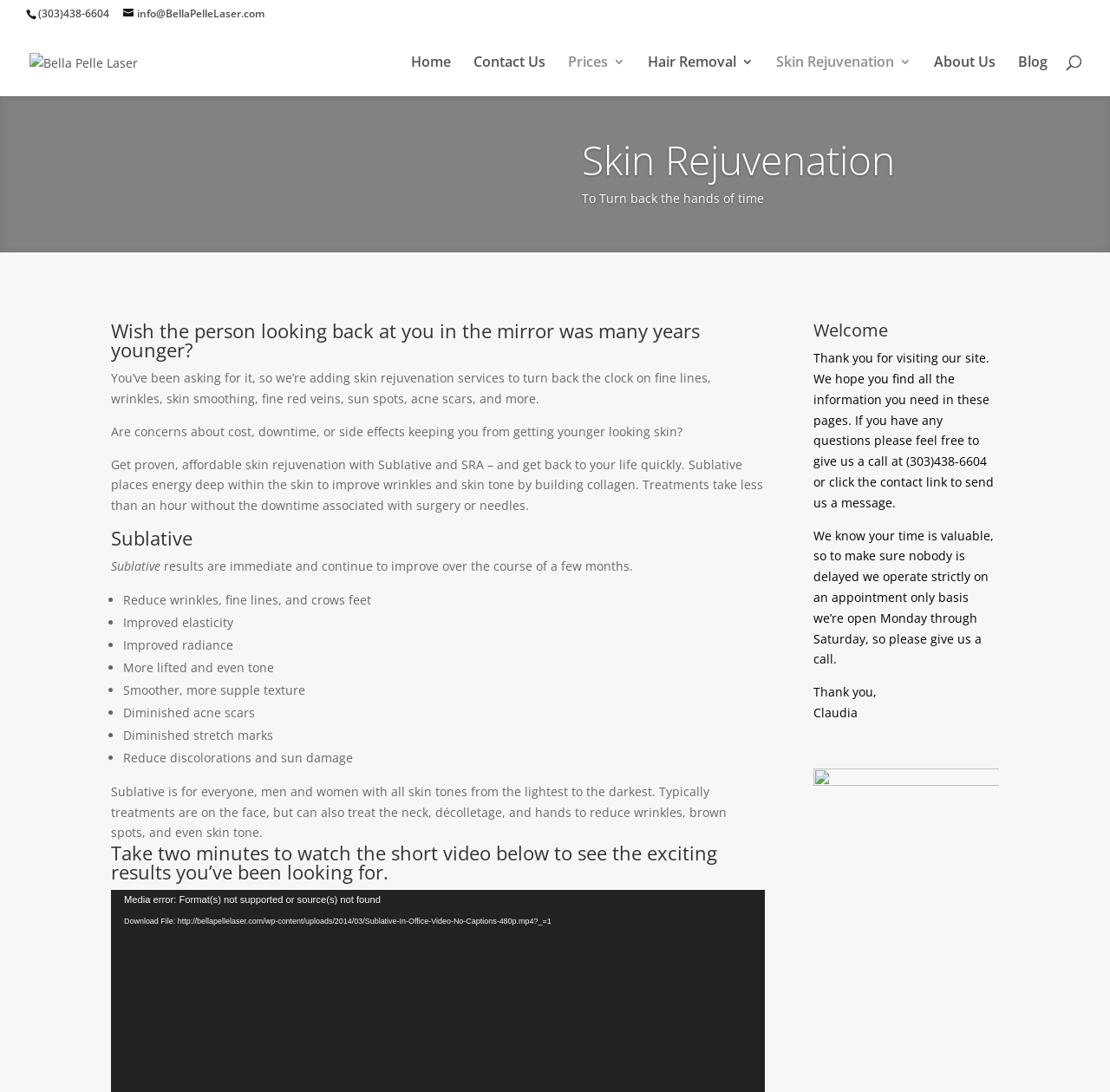What is the accreditation status of Bella Pelle Laser?
Please elaborate on the answer to the question with detailed information.

The webpage displays a link to the BBB Business Review of Bella Pelle Laser, indicating that it is a BBB Accredited Business. This information can be found in the link element with the bounding box coordinates [0.733, 0.897, 0.734, 0.912].